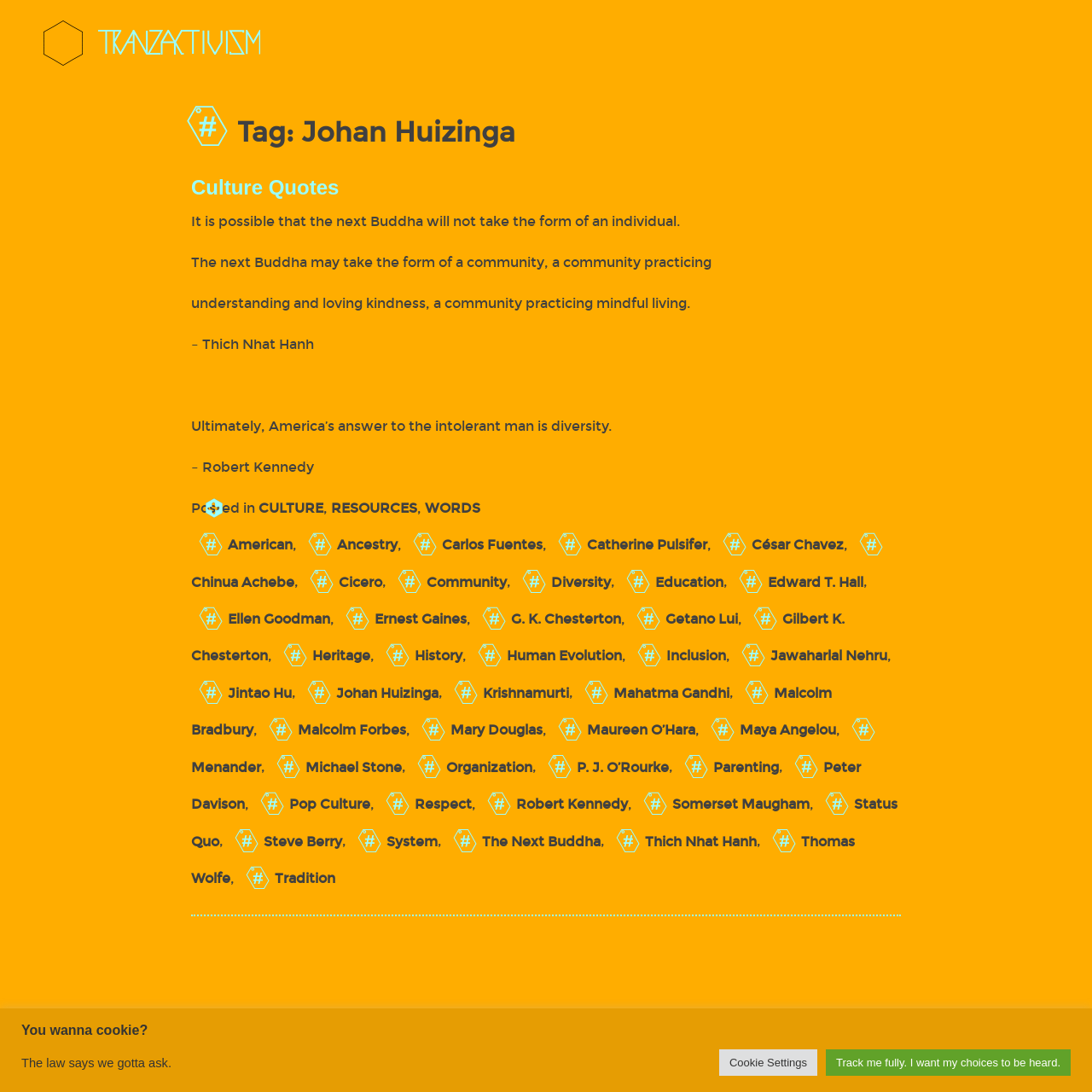Determine the bounding box coordinates of the clickable region to follow the instruction: "Click the 'CULTURE' link".

[0.237, 0.458, 0.296, 0.472]